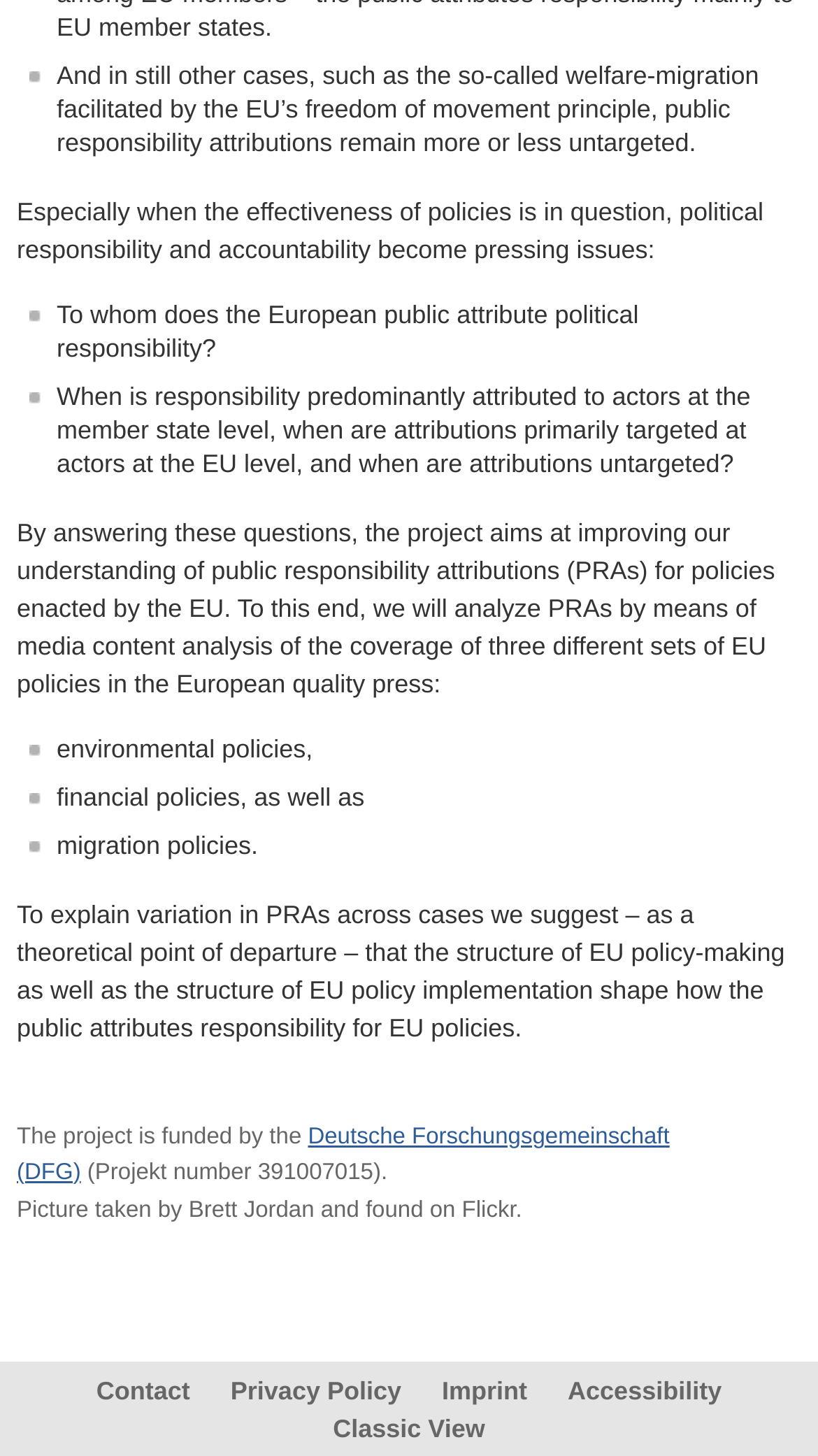Answer the following query concisely with a single word or phrase:
Who funds the project?

Deutsche Forschungsgemeinschaft (DFG)